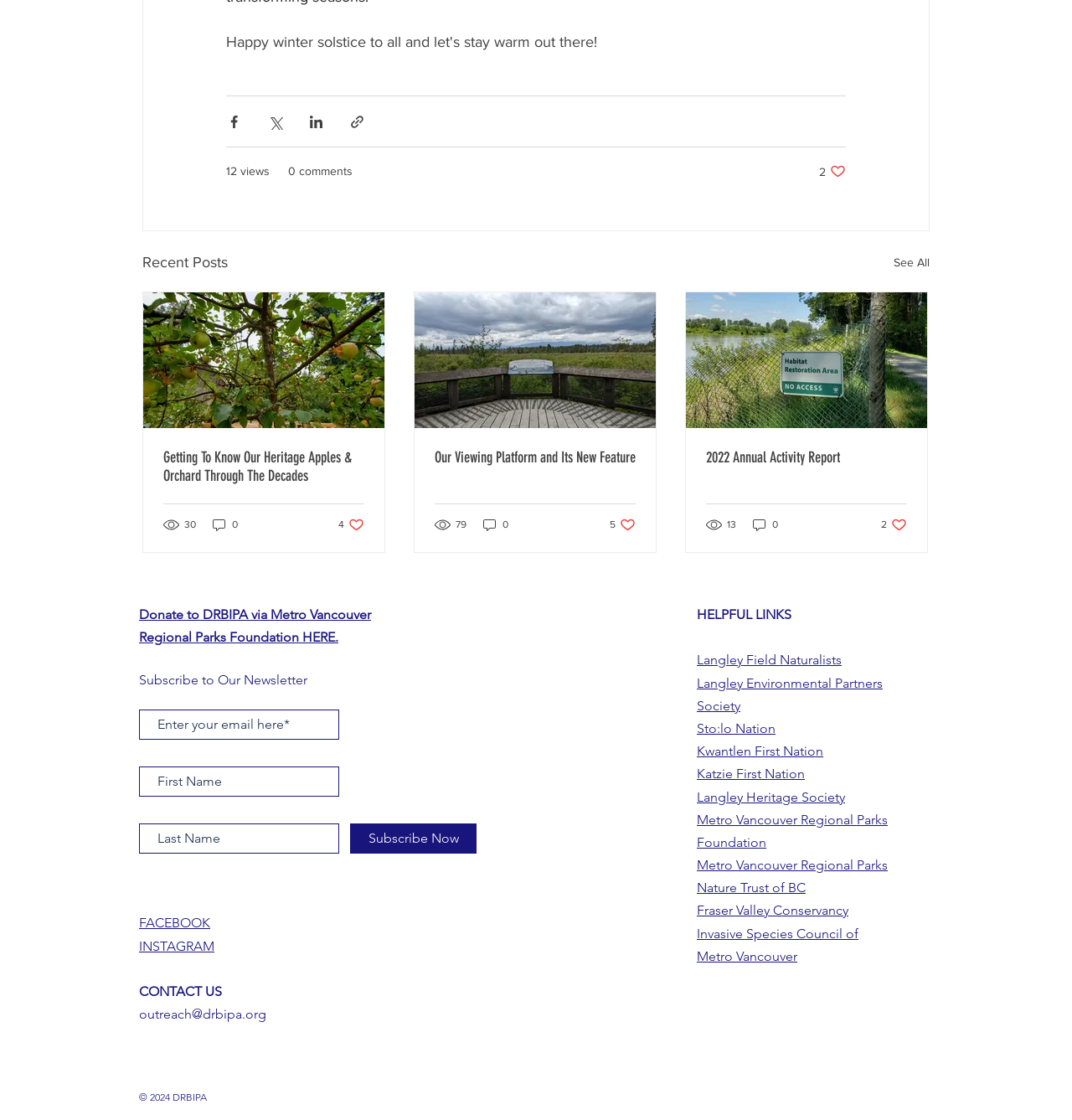Identify the bounding box coordinates of the area you need to click to perform the following instruction: "Donate to DRBIPA via Metro Vancouver Regional Parks Foundation".

[0.13, 0.542, 0.346, 0.576]